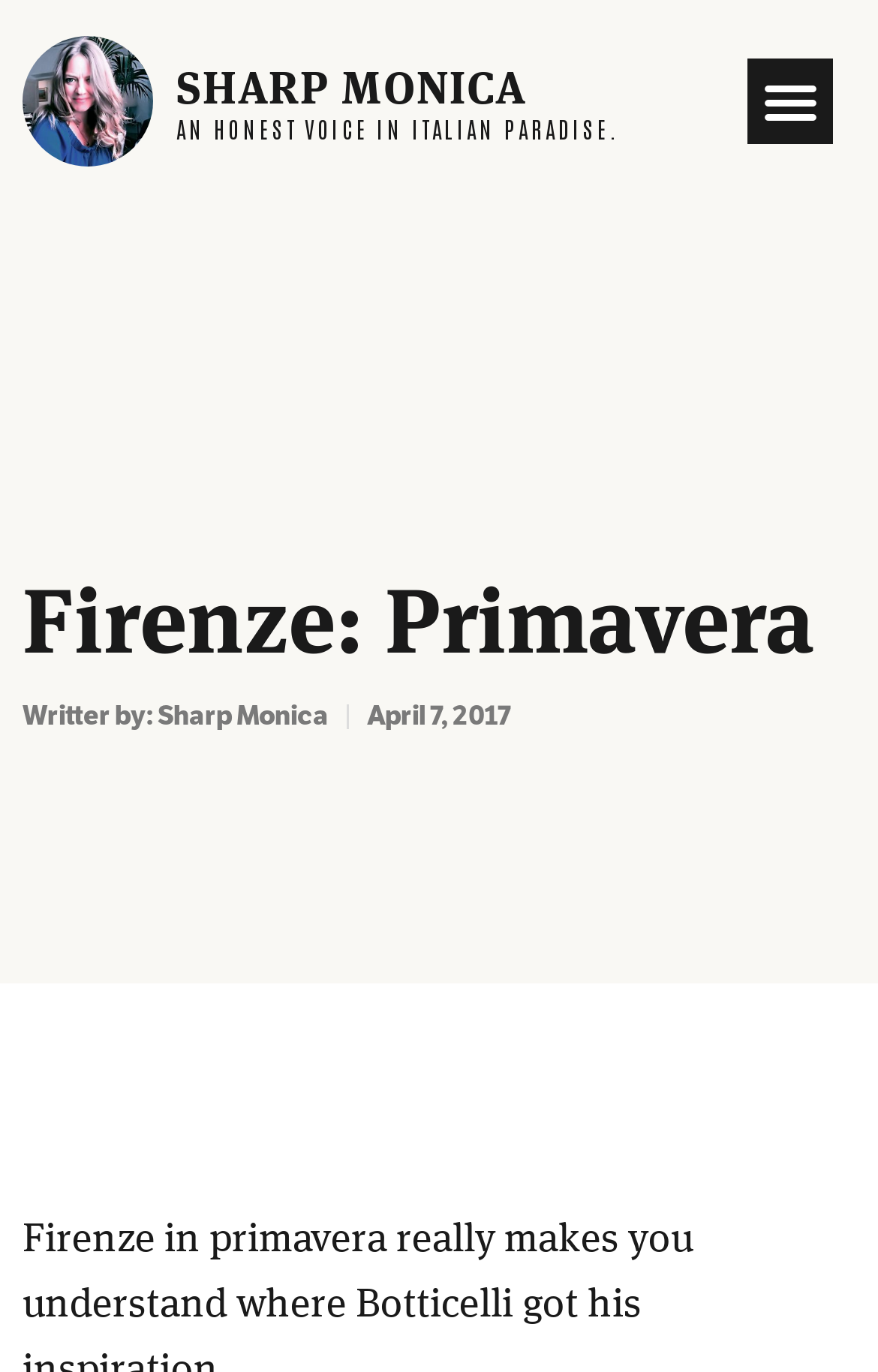Locate the bounding box of the UI element described by: "Menu" in the given webpage screenshot.

[0.852, 0.043, 0.948, 0.105]